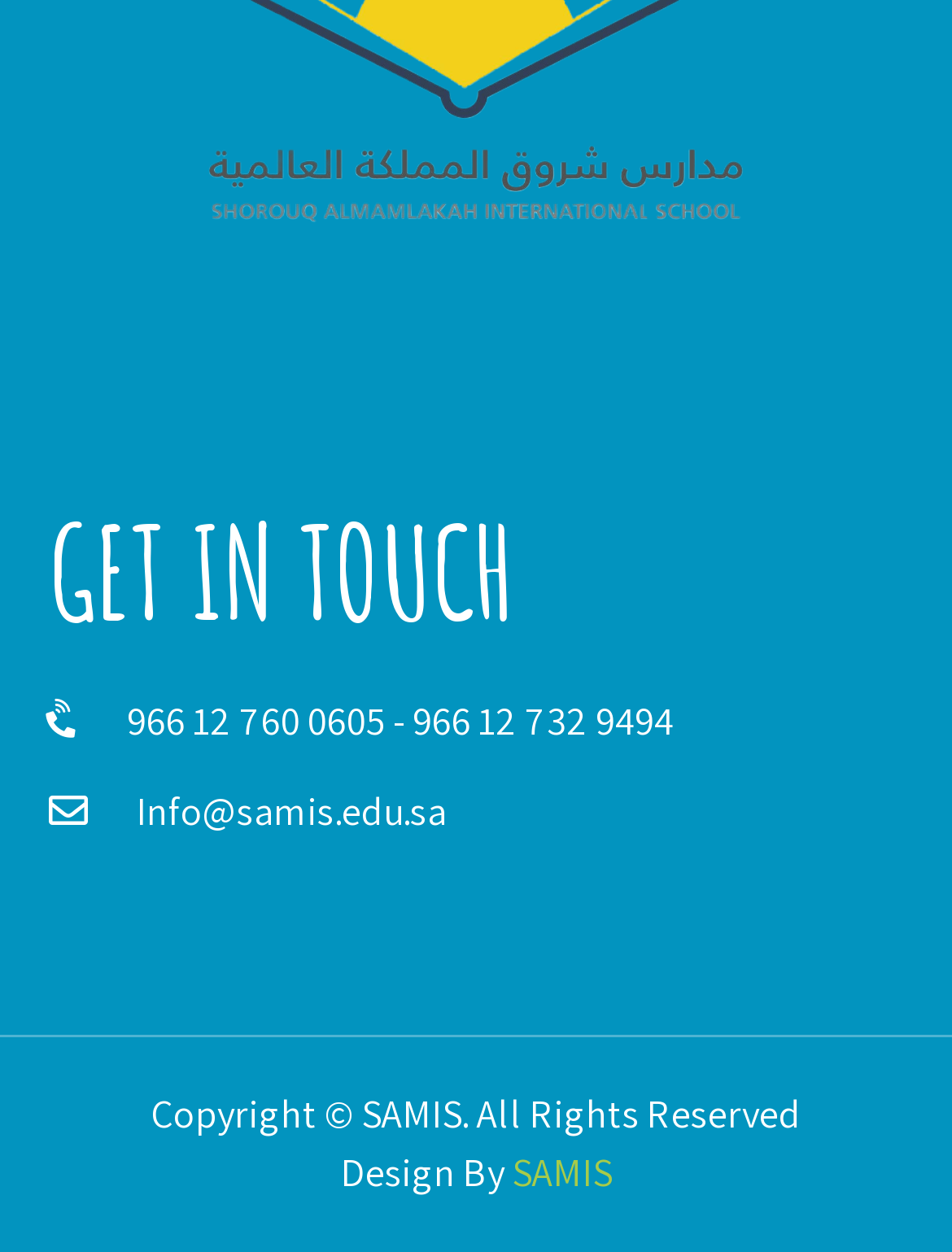Refer to the image and provide an in-depth answer to the question: 
What is the email address?

I found the email address by looking at the link element with the bounding box coordinates [0.144, 0.628, 0.469, 0.669] which contains the email address.